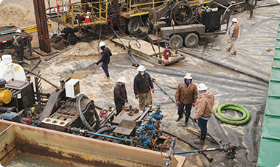What is the focus of the energy projects?
Please use the image to deliver a detailed and complete answer.

The caption emphasizes the importance of skilled workers in advancing sustainable energy solutions, implying that the energy projects depicted in the image are focused on developing environmentally friendly and renewable energy sources.